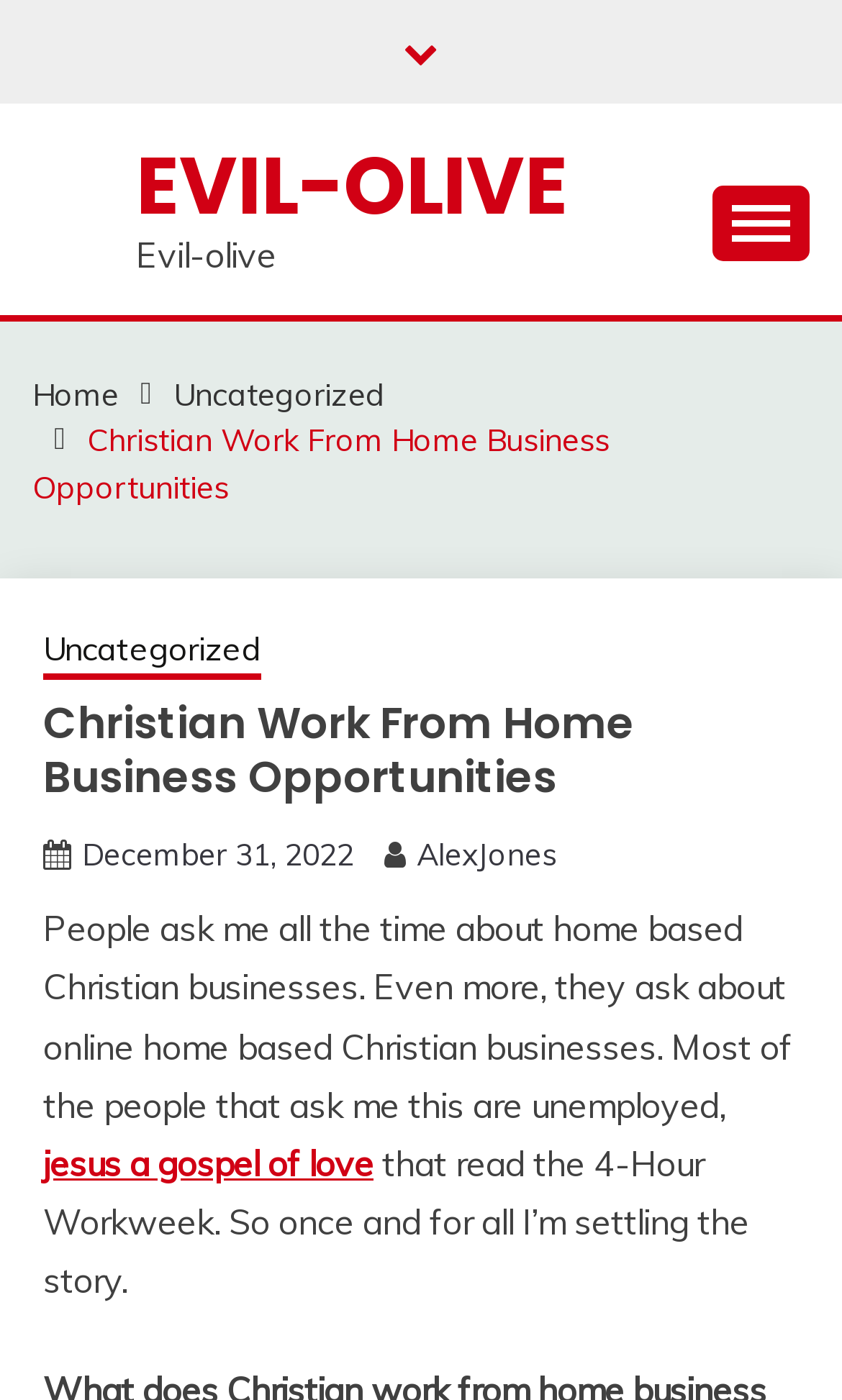Determine the coordinates of the bounding box that should be clicked to complete the instruction: "Click the 'Home' link". The coordinates should be represented by four float numbers between 0 and 1: [left, top, right, bottom].

[0.038, 0.268, 0.141, 0.296]